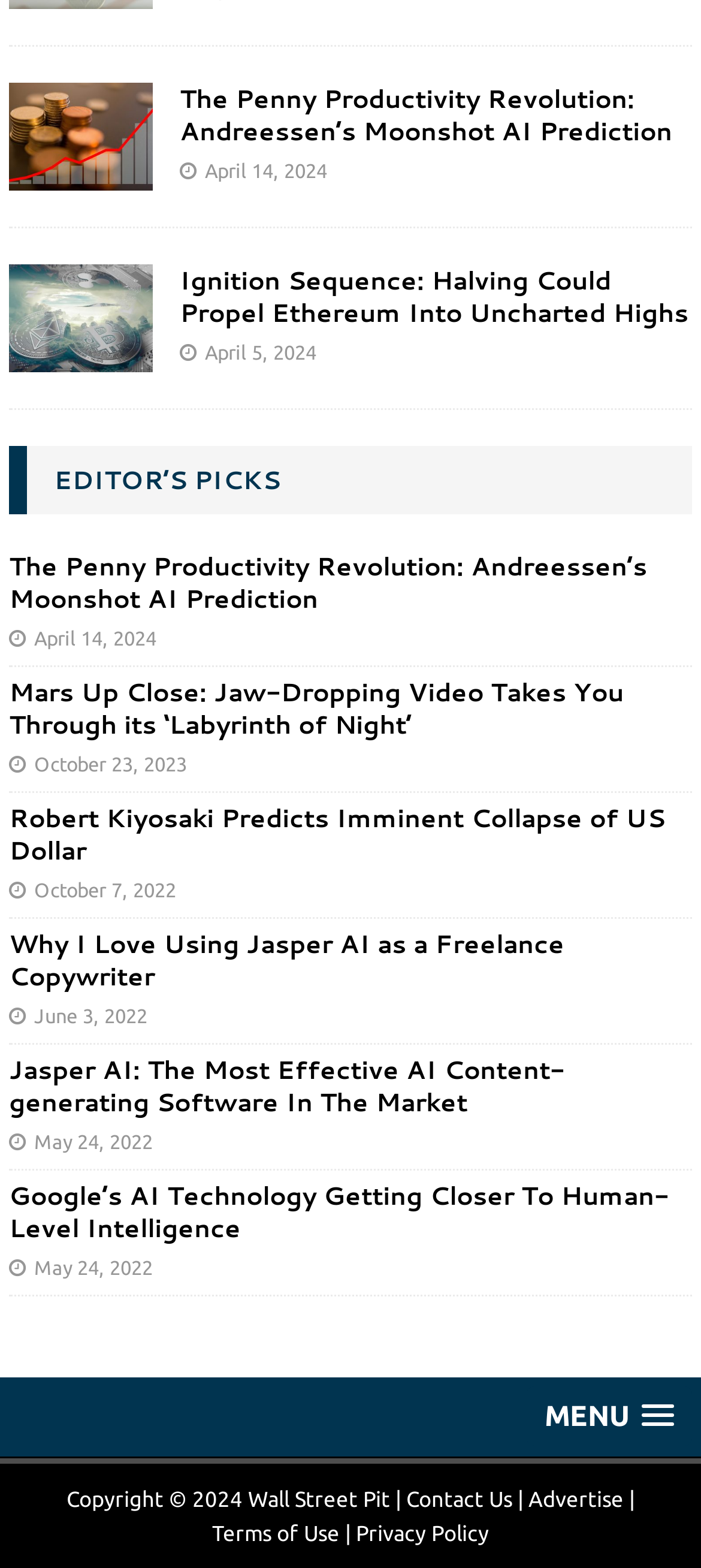What is the date of the latest article?
Using the visual information from the image, give a one-word or short-phrase answer.

April 14, 2024